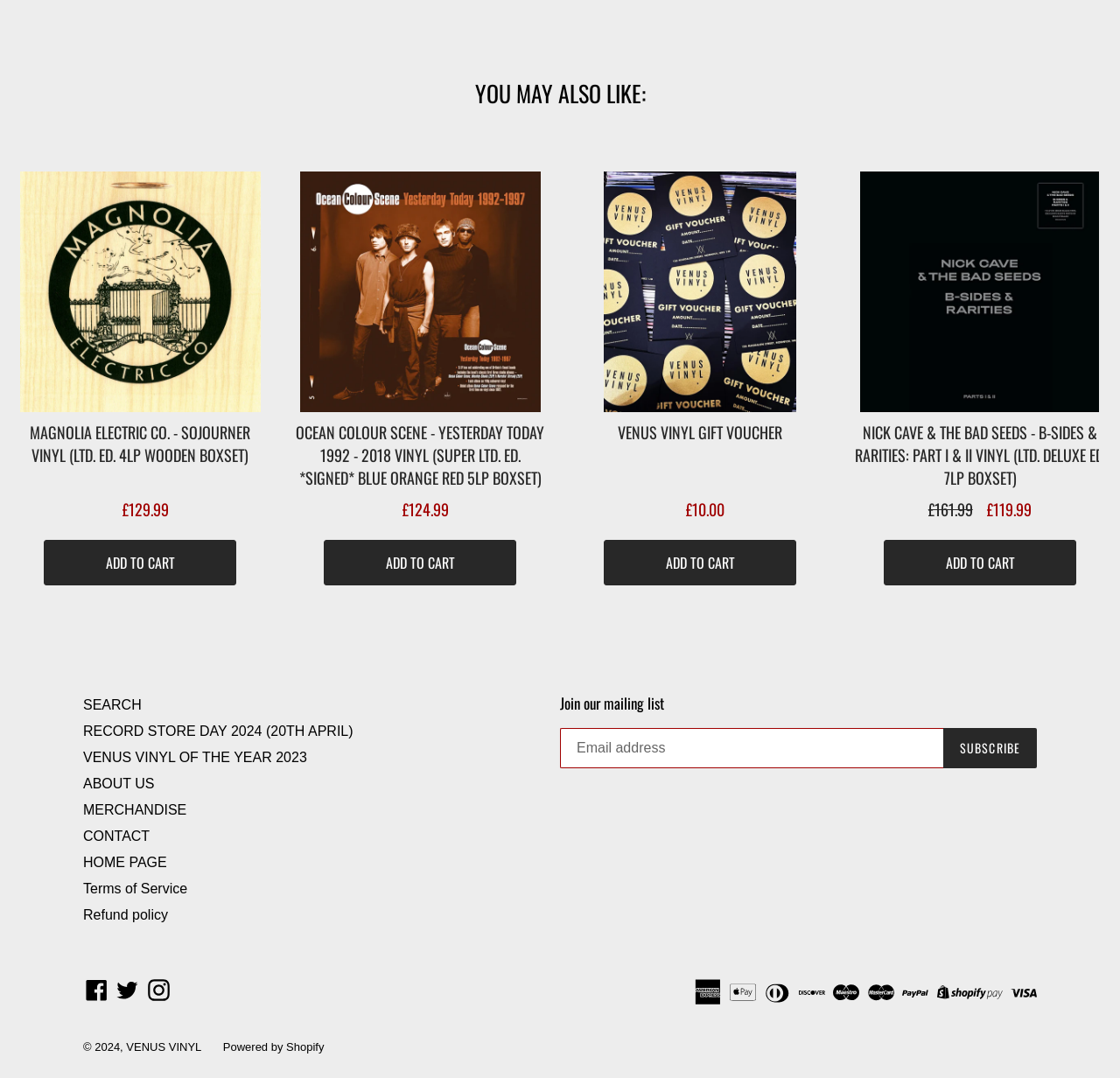Respond with a single word or short phrase to the following question: 
What is the name of the company that powers this website?

Shopify